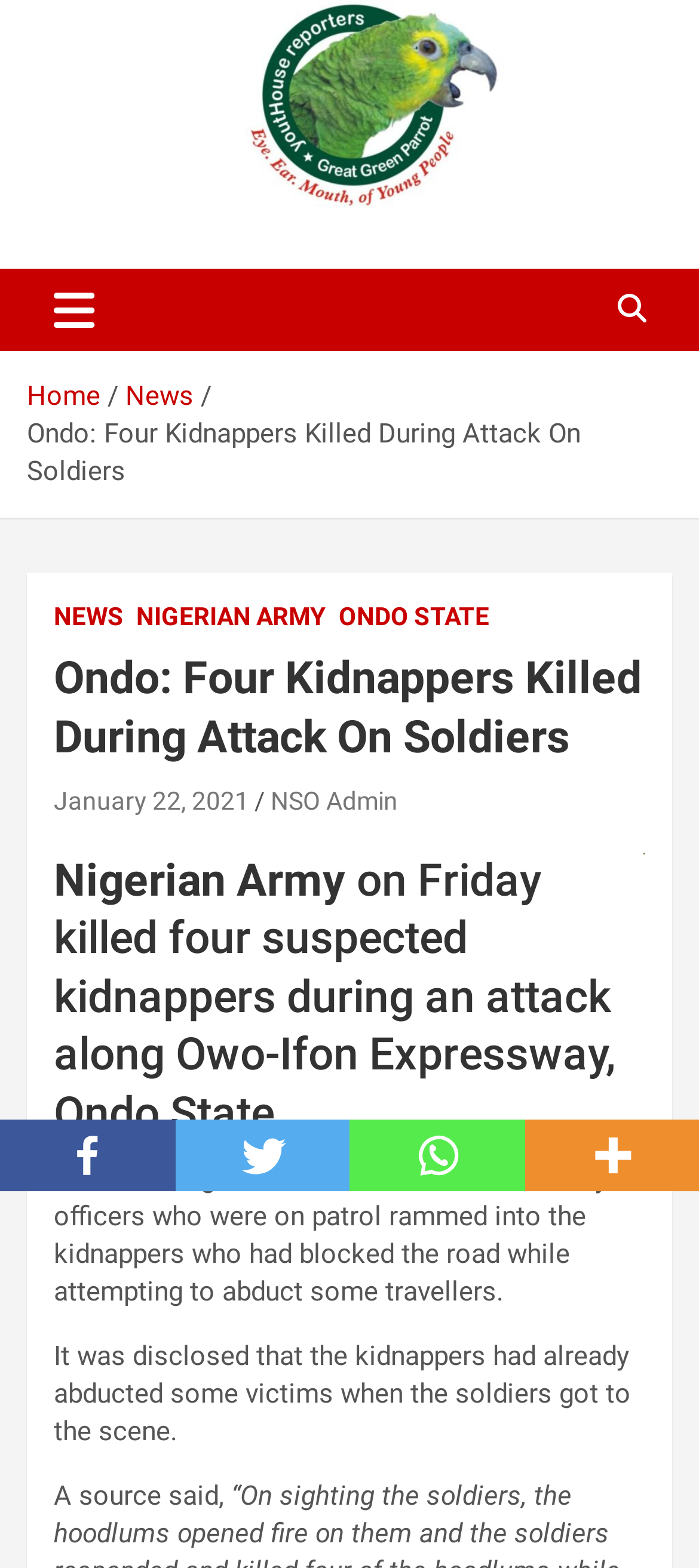Use a single word or phrase to answer the question: What is the name of the news organization?

youtHouse reporters